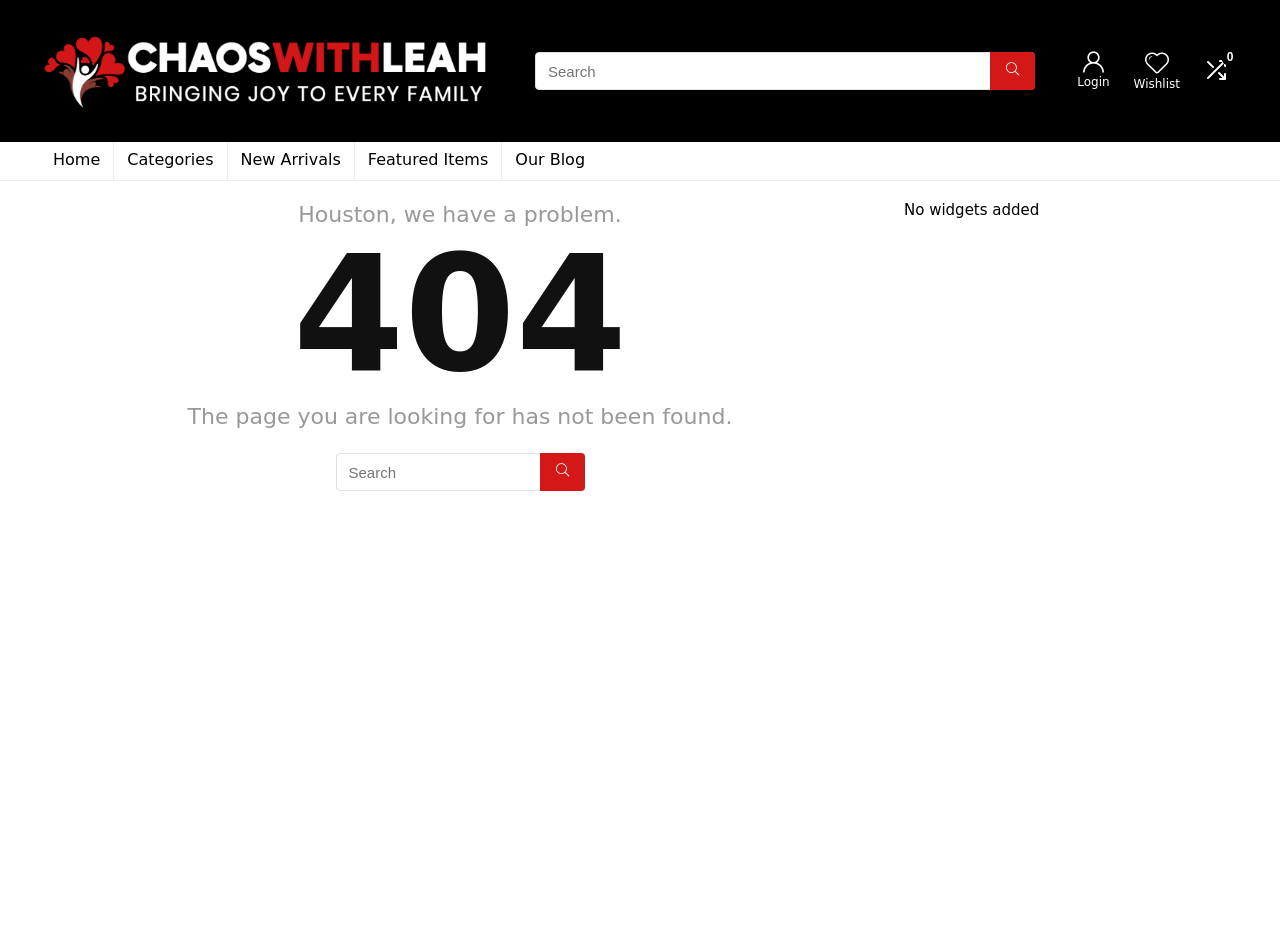Please find and report the bounding box coordinates of the element to click in order to perform the following action: "search for something". The coordinates should be expressed as four float numbers between 0 and 1, in the format [left, top, right, bottom].

[0.418, 0.055, 0.809, 0.095]